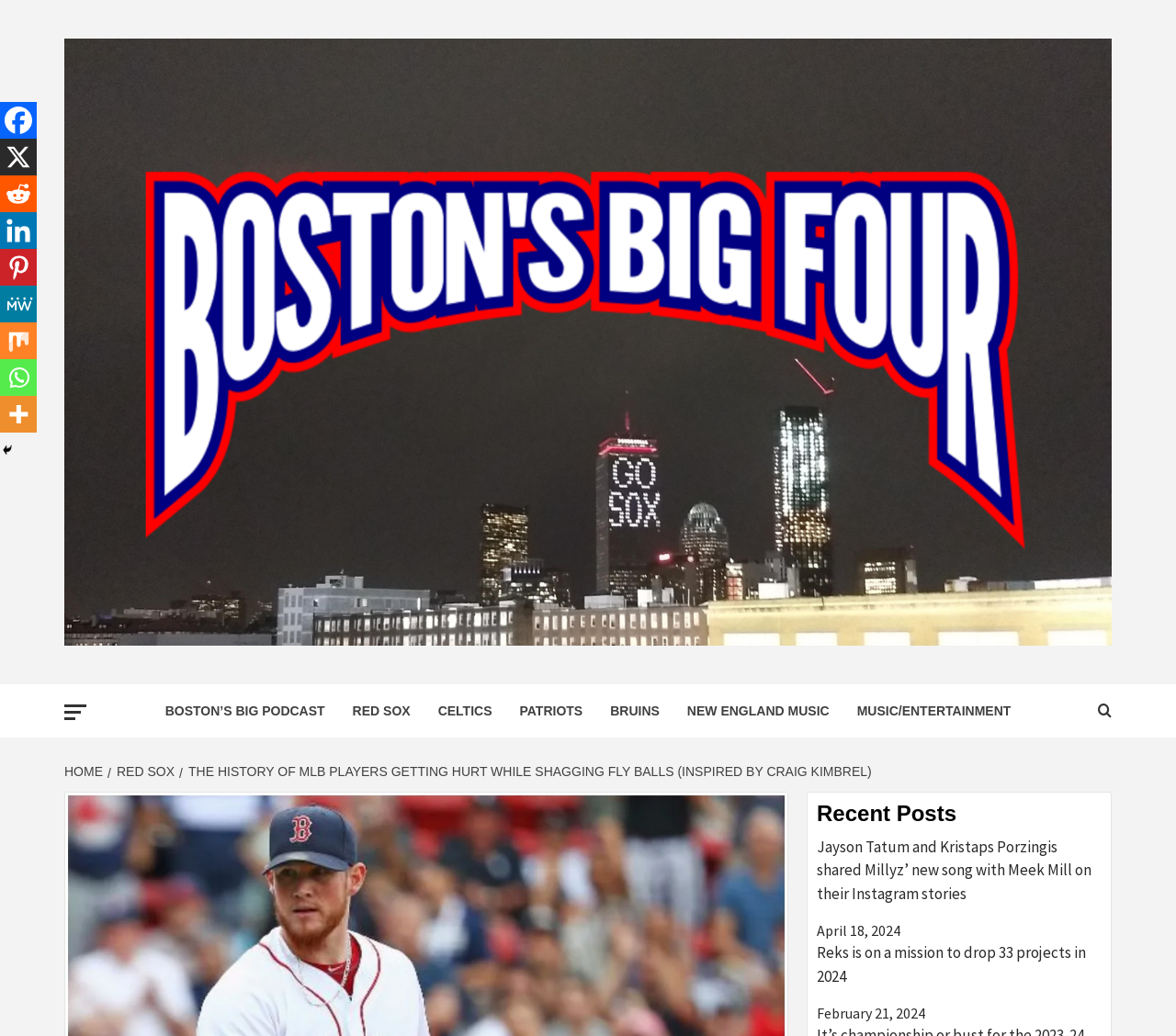Identify the bounding box coordinates of the specific part of the webpage to click to complete this instruction: "Read the article about 'Jayson Tatum and Kristaps Porzingis shared Millyz’ new song with Meek Mill on their Instagram stories'".

[0.695, 0.807, 0.937, 0.888]